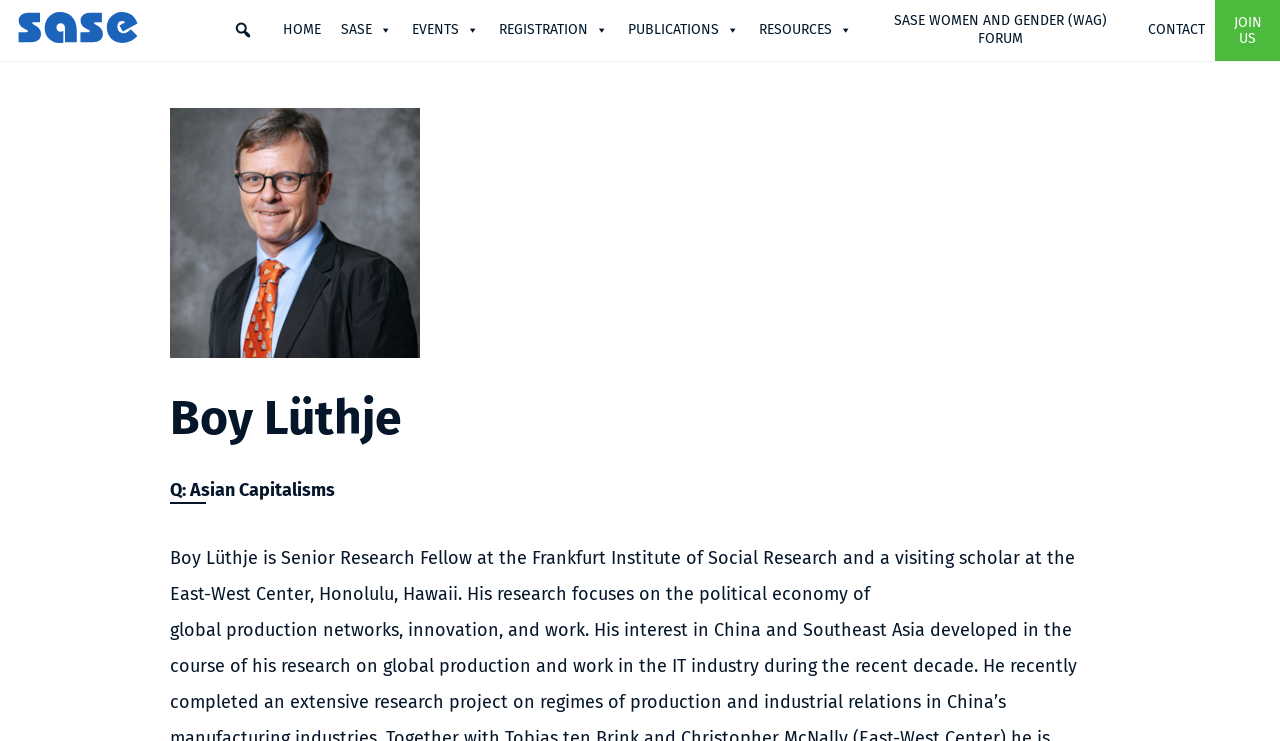Give a complete and precise description of the webpage's appearance.

The webpage is about Boy Lüthje, a Senior Research Fellow at the Frankfurt Institute of Social Research and a visiting scholar at the East-West Center, Honolulu, Hawaii. At the top left corner, there is a link to the homepage. Next to it, there is a search bar with a placeholder text "Search...". 

On the top right corner, there are several links, including "JOIN US", "HOME", and others with dropdown menus, such as "SASE", "EVENTS", "REGISTRATION", "PUBLICATIONS", and "RESOURCES". These links are aligned horizontally and take up most of the top section of the page.

Below the top section, there is a heading "Q: Asian Capitalisms" followed by a horizontal separator line. Underneath, there is a brief biography of Boy Lüthje, which summarizes his research focus on the political economy.